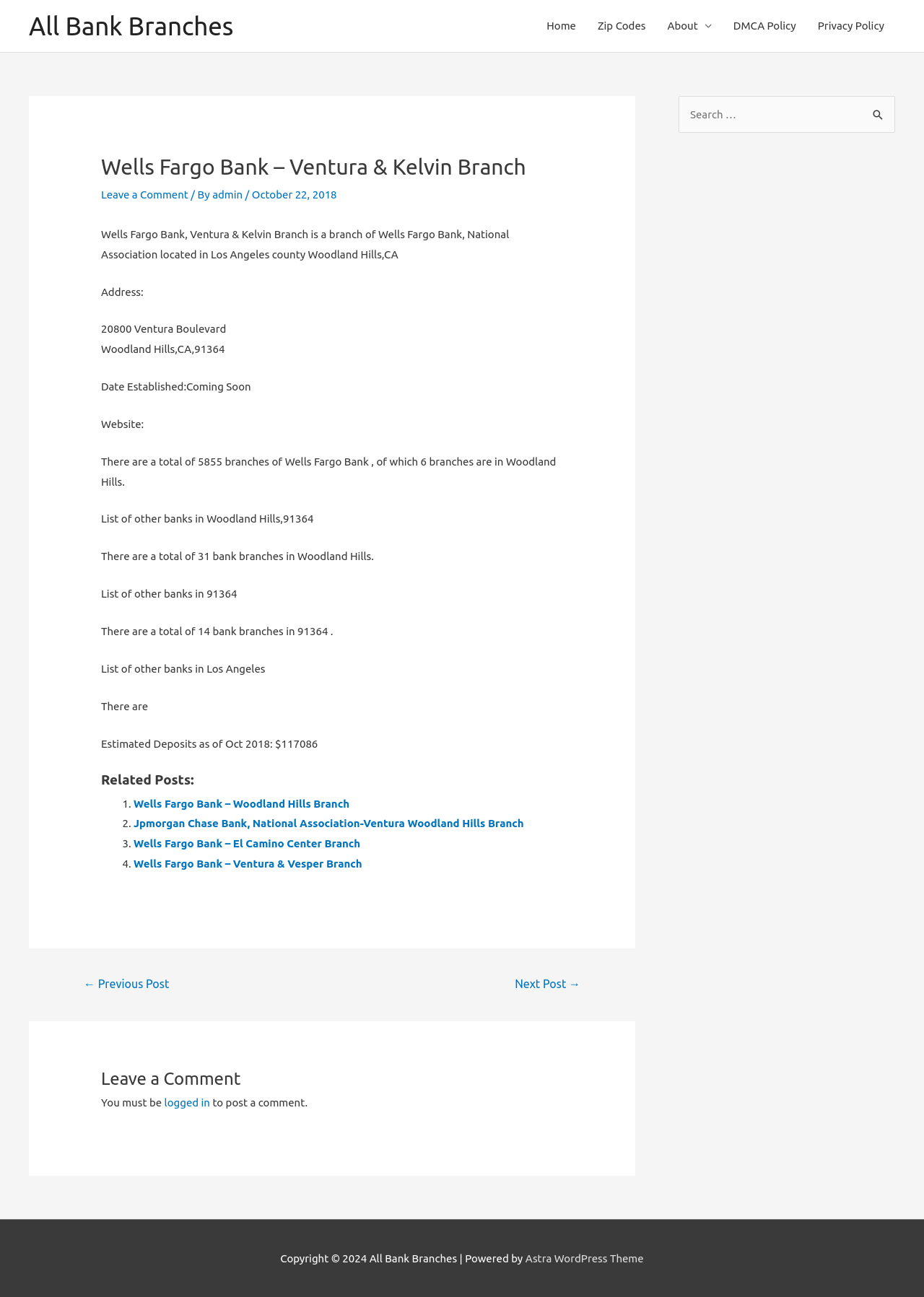Provide the bounding box coordinates for the area that should be clicked to complete the instruction: "Leave a comment".

[0.109, 0.145, 0.204, 0.155]